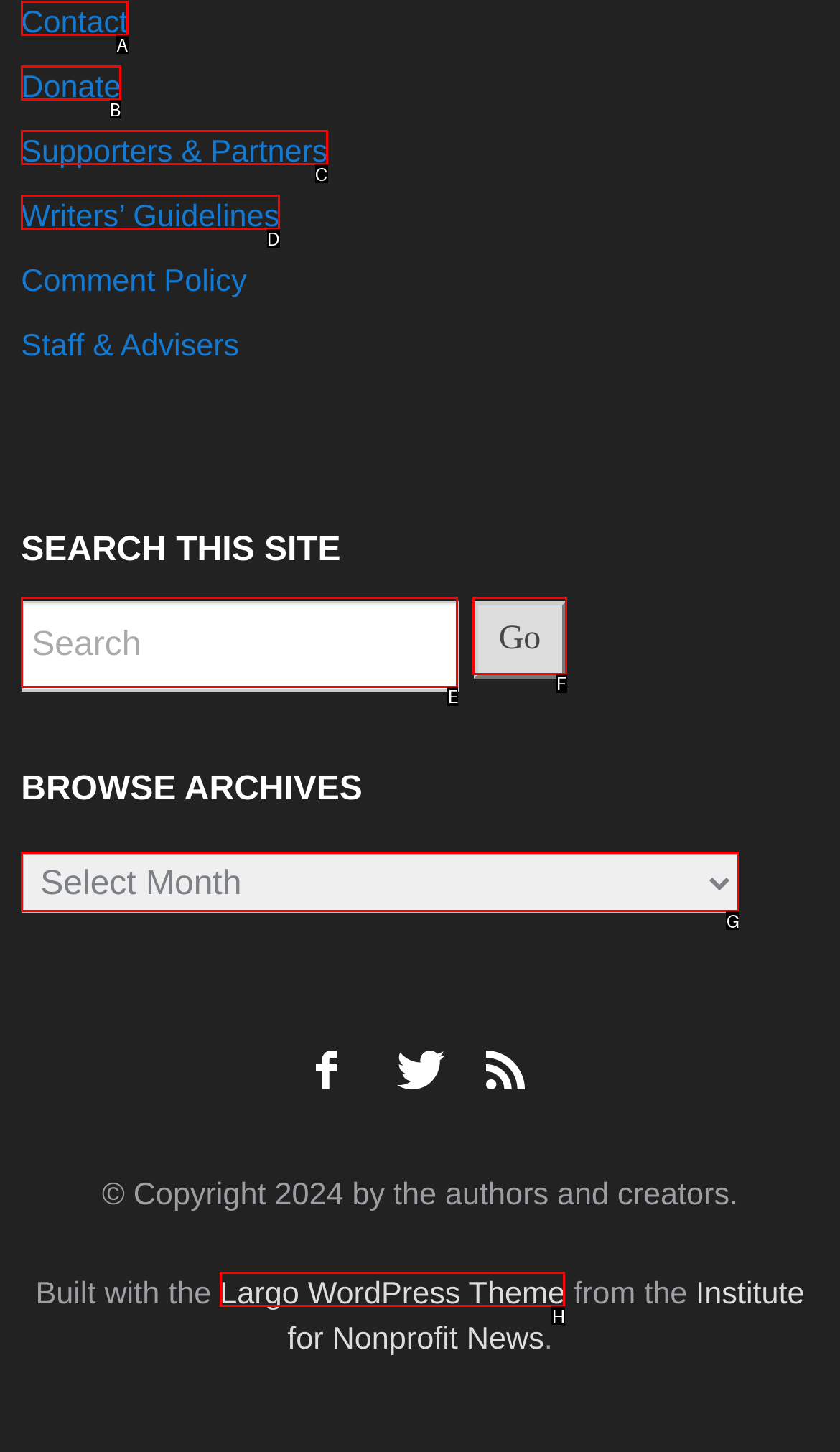Determine which UI element I need to click to achieve the following task: Browse archives Provide your answer as the letter of the selected option.

G